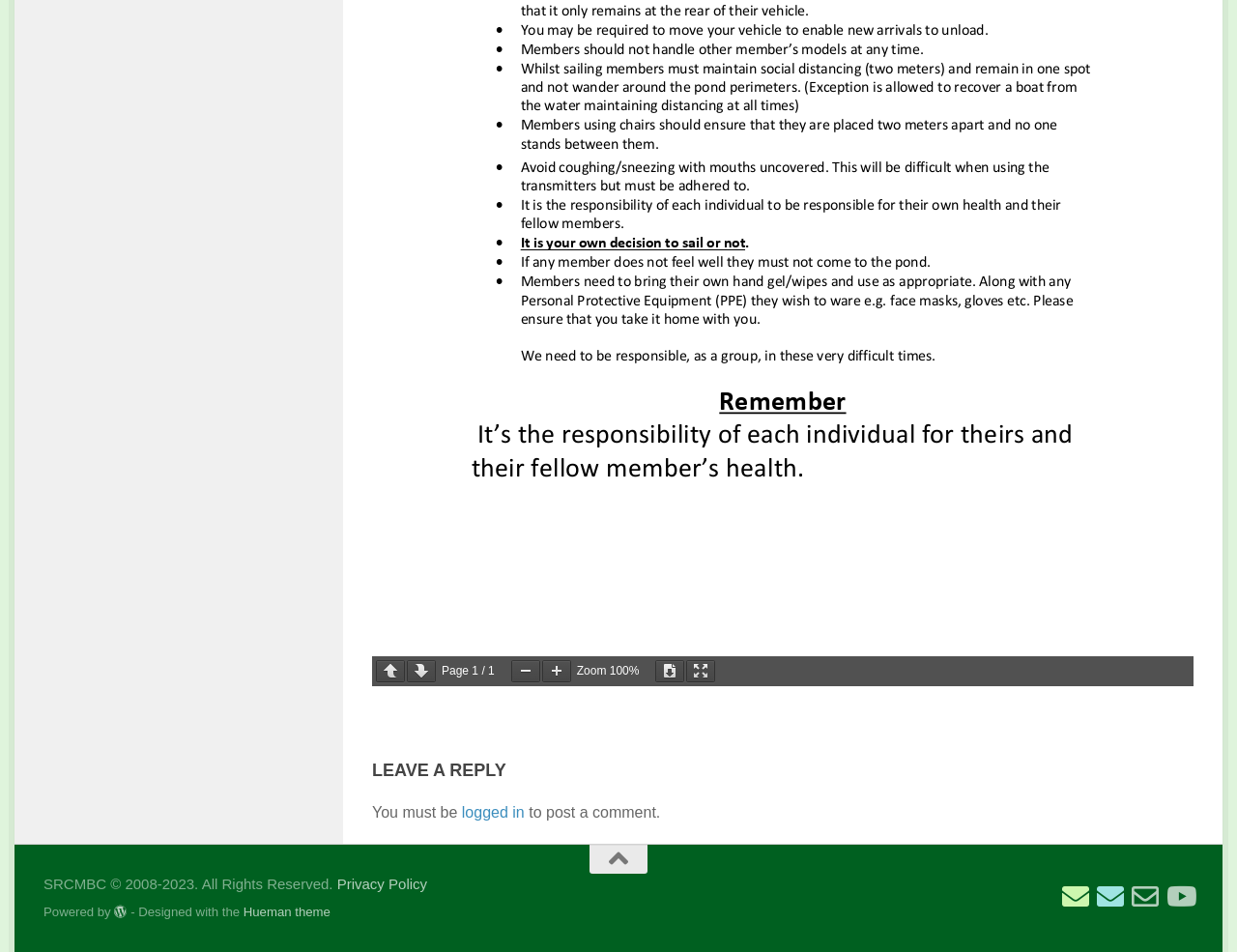Can you specify the bounding box coordinates for the region that should be clicked to fulfill this instruction: "Click the 'Full Screen' button".

[0.555, 0.693, 0.578, 0.716]